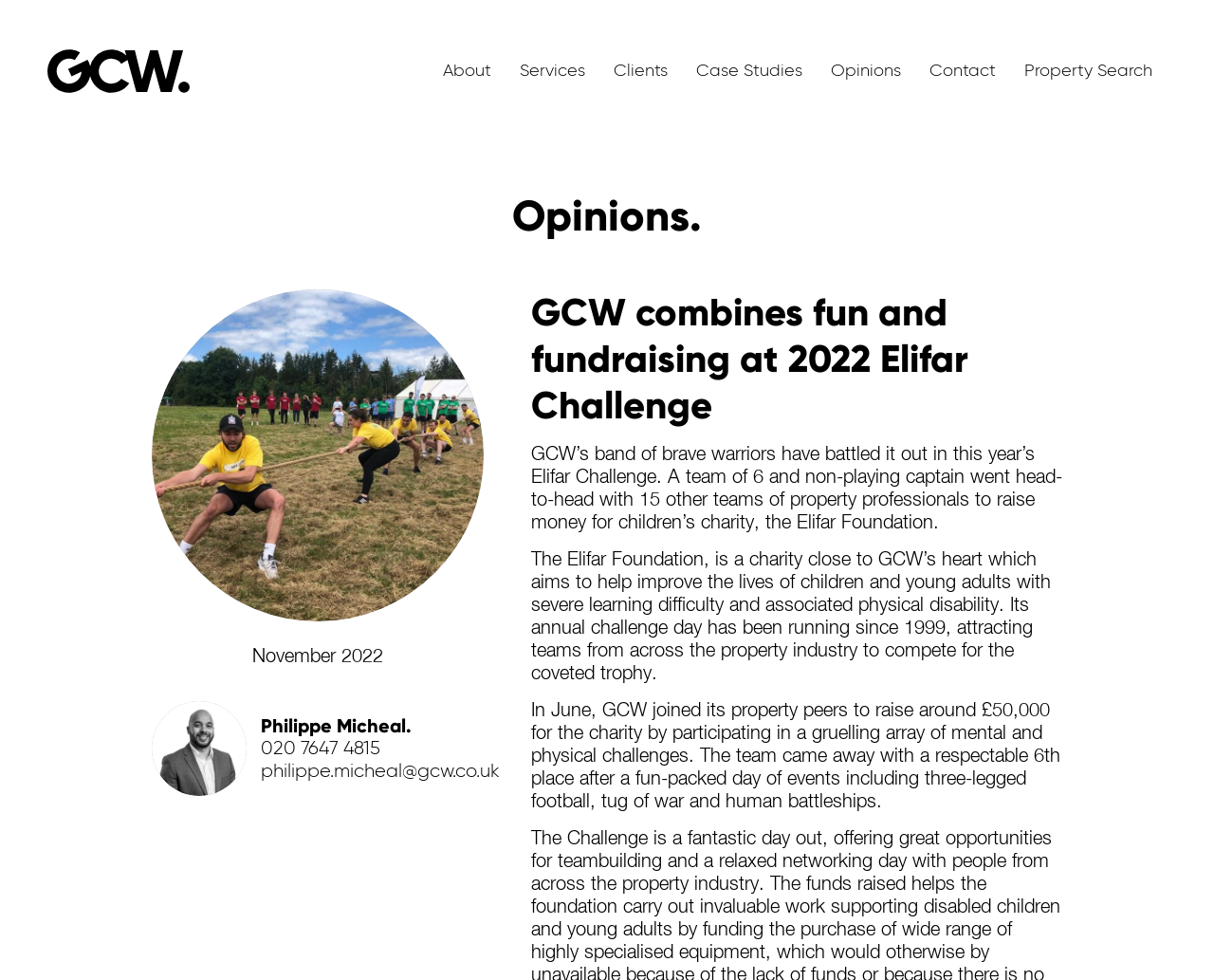Please determine the bounding box coordinates of the element's region to click in order to carry out the following instruction: "Read the opinions". The coordinates should be four float numbers between 0 and 1, i.e., [left, top, right, bottom].

[0.125, 0.194, 0.875, 0.247]